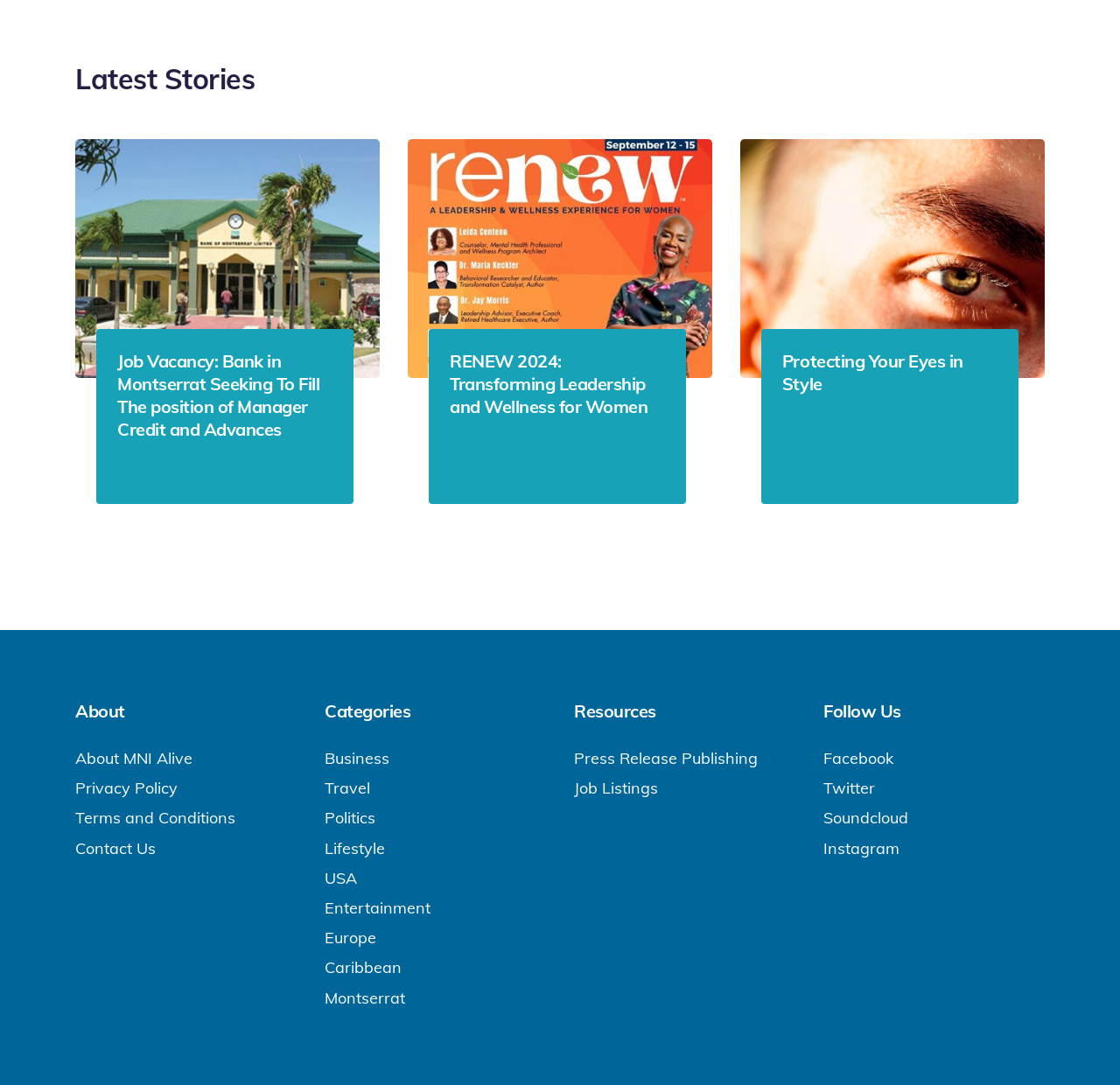Determine the bounding box coordinates of the clickable element necessary to fulfill the instruction: "Follow MNI Alive on Facebook". Provide the coordinates as four float numbers within the 0 to 1 range, i.e., [left, top, right, bottom].

[0.735, 0.69, 0.798, 0.708]